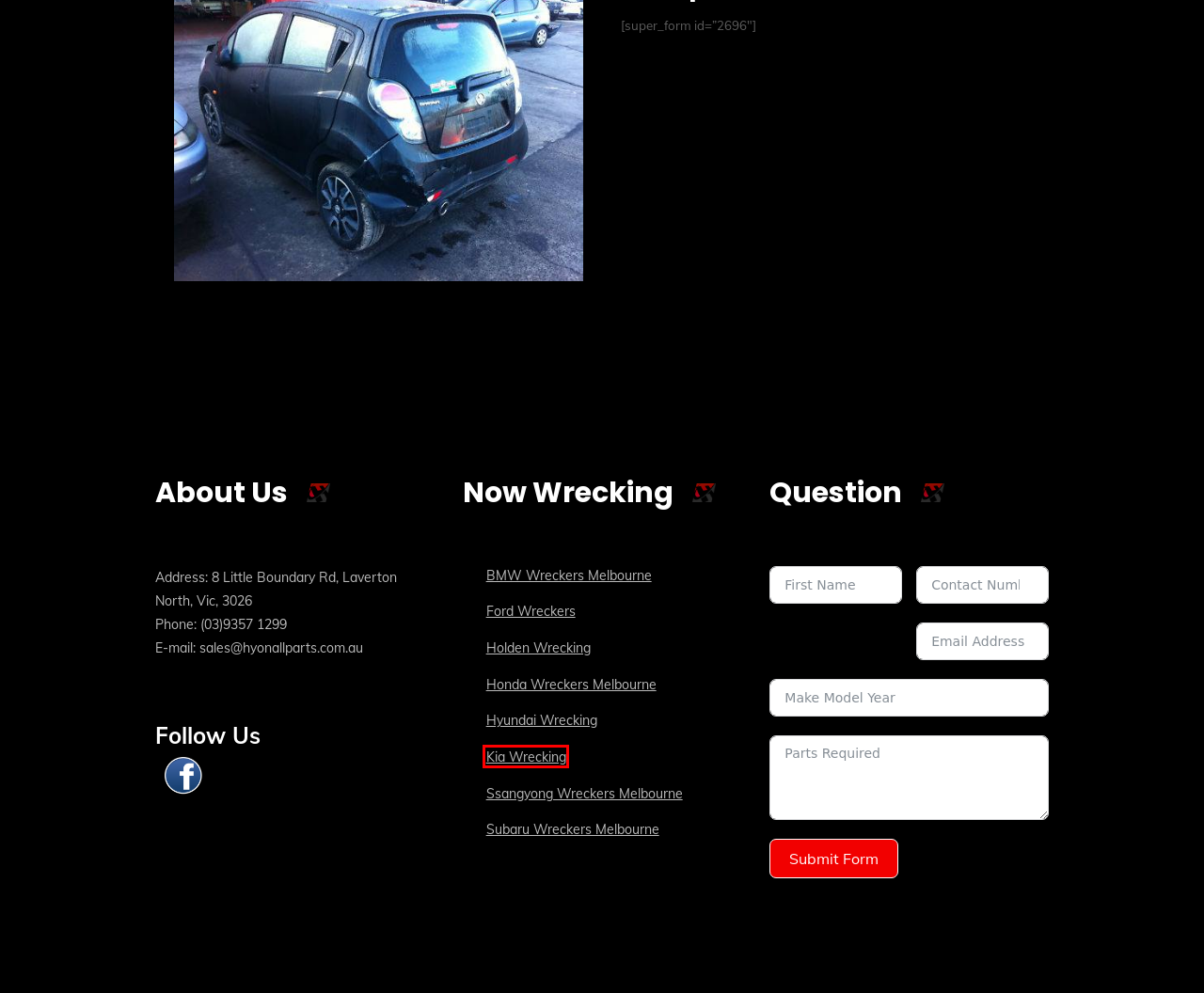Given a screenshot of a webpage with a red bounding box around an element, choose the most appropriate webpage description for the new page displayed after clicking the element within the bounding box. Here are the candidates:
A. Ford Wreckers – Hyon All Parts
B. Kia Wrecking – Hyon All Parts
C. Ssangyong Wreckers Melbourne – Hyon All Parts
D. Cart – Hyon All Parts
E. Honda Wreckers Melbourne – Hyon All Parts
F. BMW Wreckers Melbourne – Hyon All Parts
G. Subaru Wreckers Melbourne – Hyon All Parts
H. Hyundai Wrecking – Hyon All Parts

B